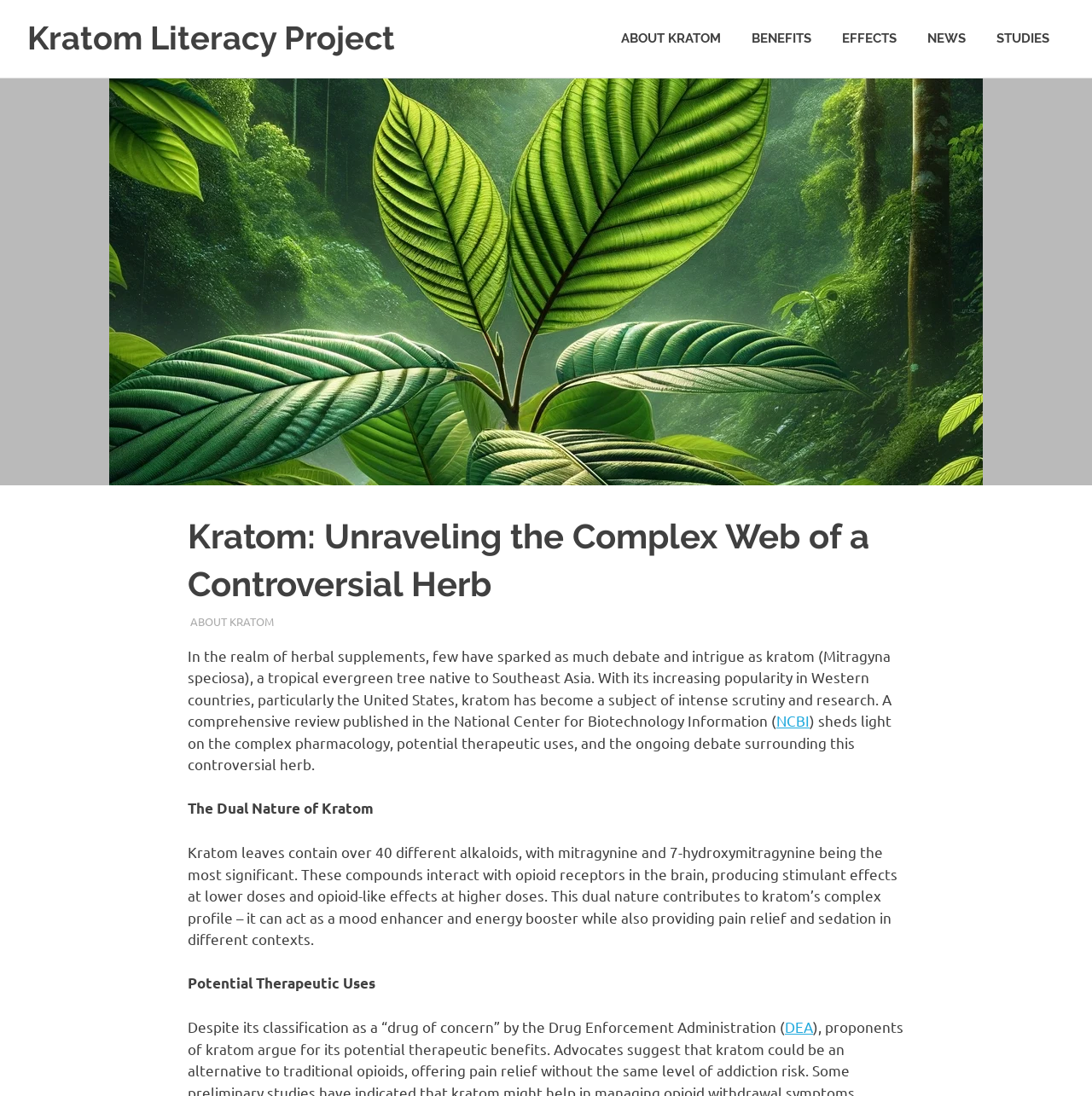Could you indicate the bounding box coordinates of the region to click in order to complete this instruction: "Learn about the effects of kratom".

[0.757, 0.012, 0.835, 0.058]